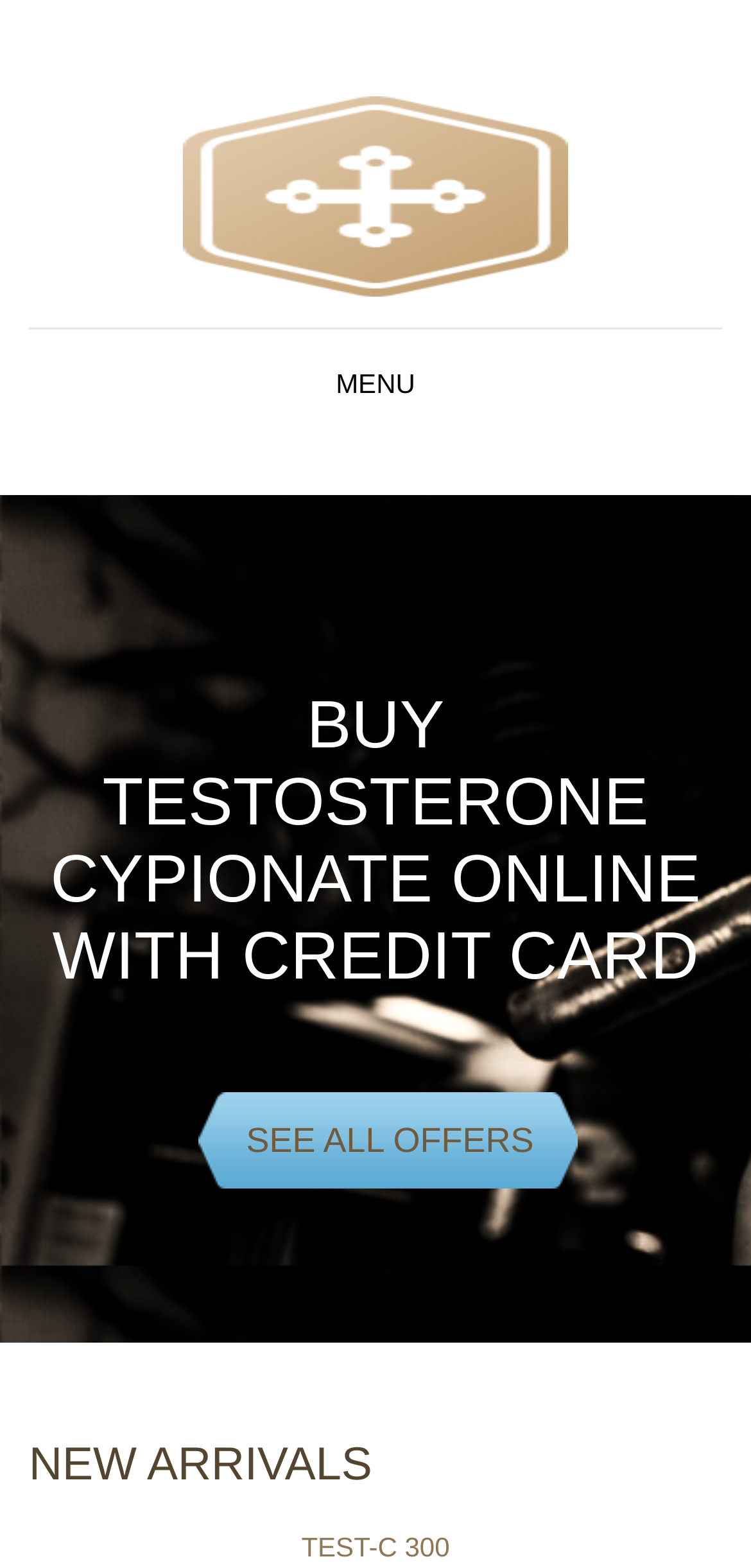Give an extensive and precise description of the webpage.

The webpage is an online store for purchasing steroids in the USA. At the top left, there is a link, and next to it, a "MENU" button. Below these elements, a prominent heading reads "BUY TESTOSTERONE CYPIONATE ONLINE WITH CREDIT CARD", taking up most of the width of the page. 

Underneath this heading, there is a link "SEE ALL OFFERS" positioned towards the right side of the page. Further down, there is a section labeled "NEW ARRIVALS" with a heading of the same name. Within this section, there is a specific product listed, "TEST-C 300", which has its own heading and a corresponding link to the right of the heading.